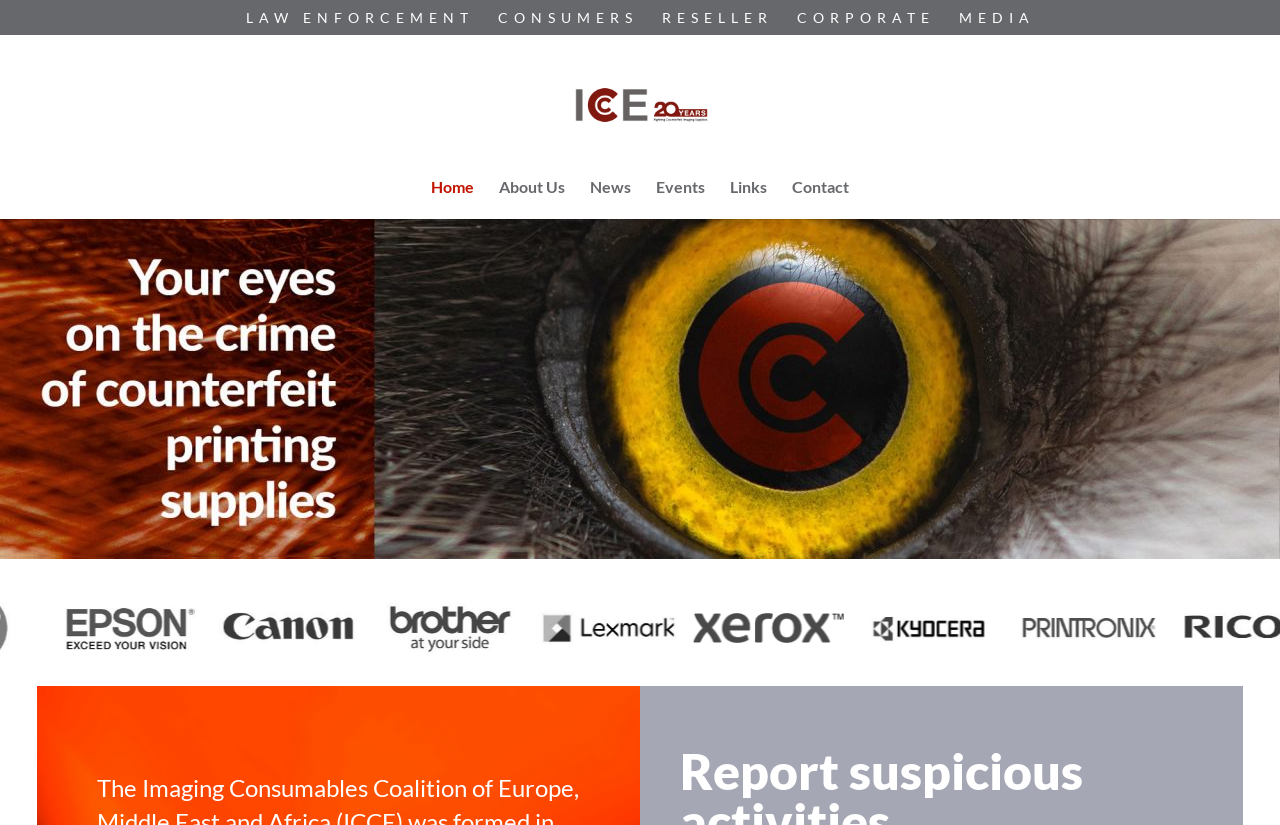Locate and extract the headline of this webpage.

Report suspicious activities